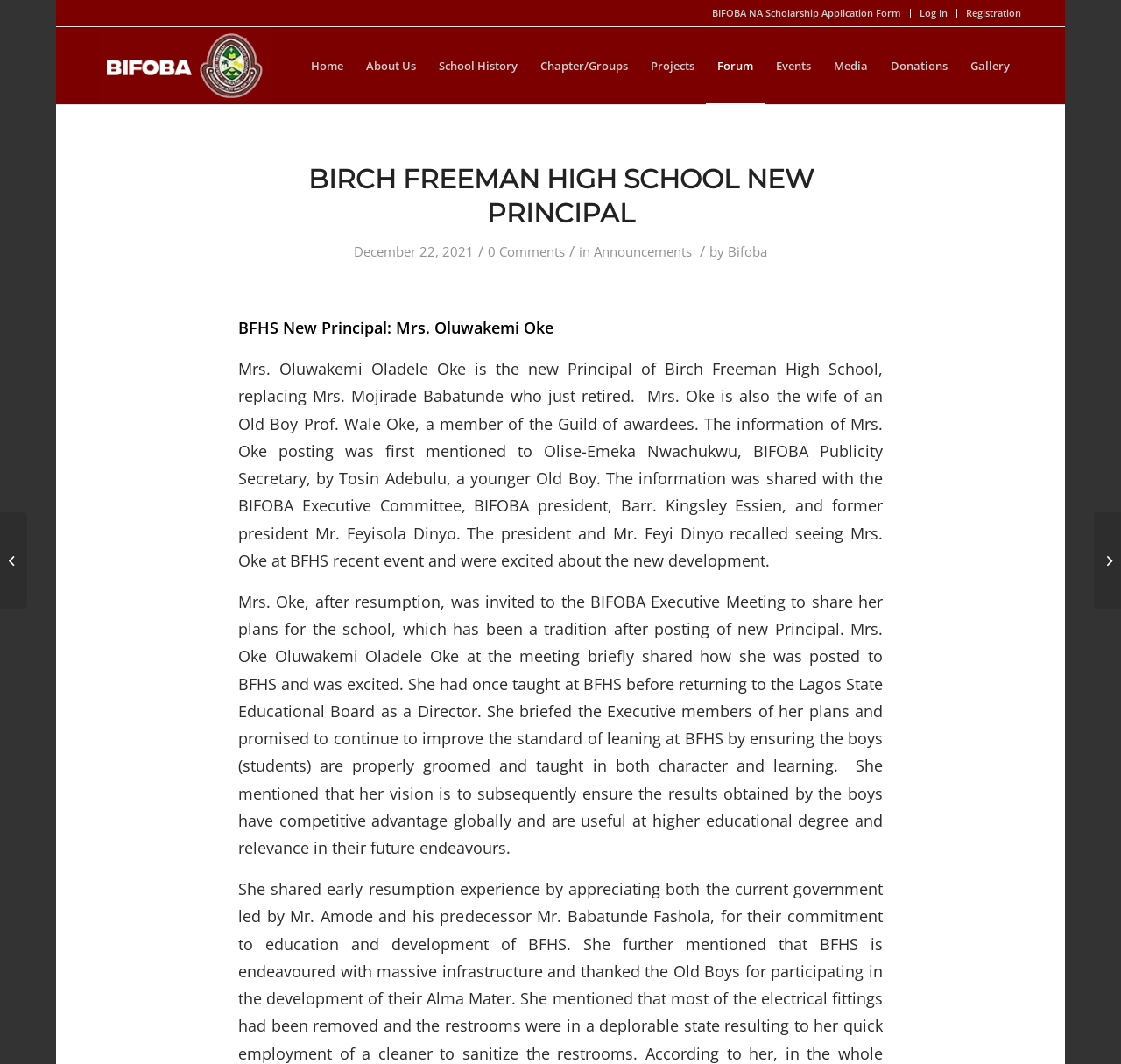Determine the bounding box coordinates for the area that needs to be clicked to fulfill this task: "Read the 'BIRCH FREEMAN HIGH SCHOOL NEW PRINCIPAL' announcement". The coordinates must be given as four float numbers between 0 and 1, i.e., [left, top, right, bottom].

[0.275, 0.153, 0.725, 0.216]